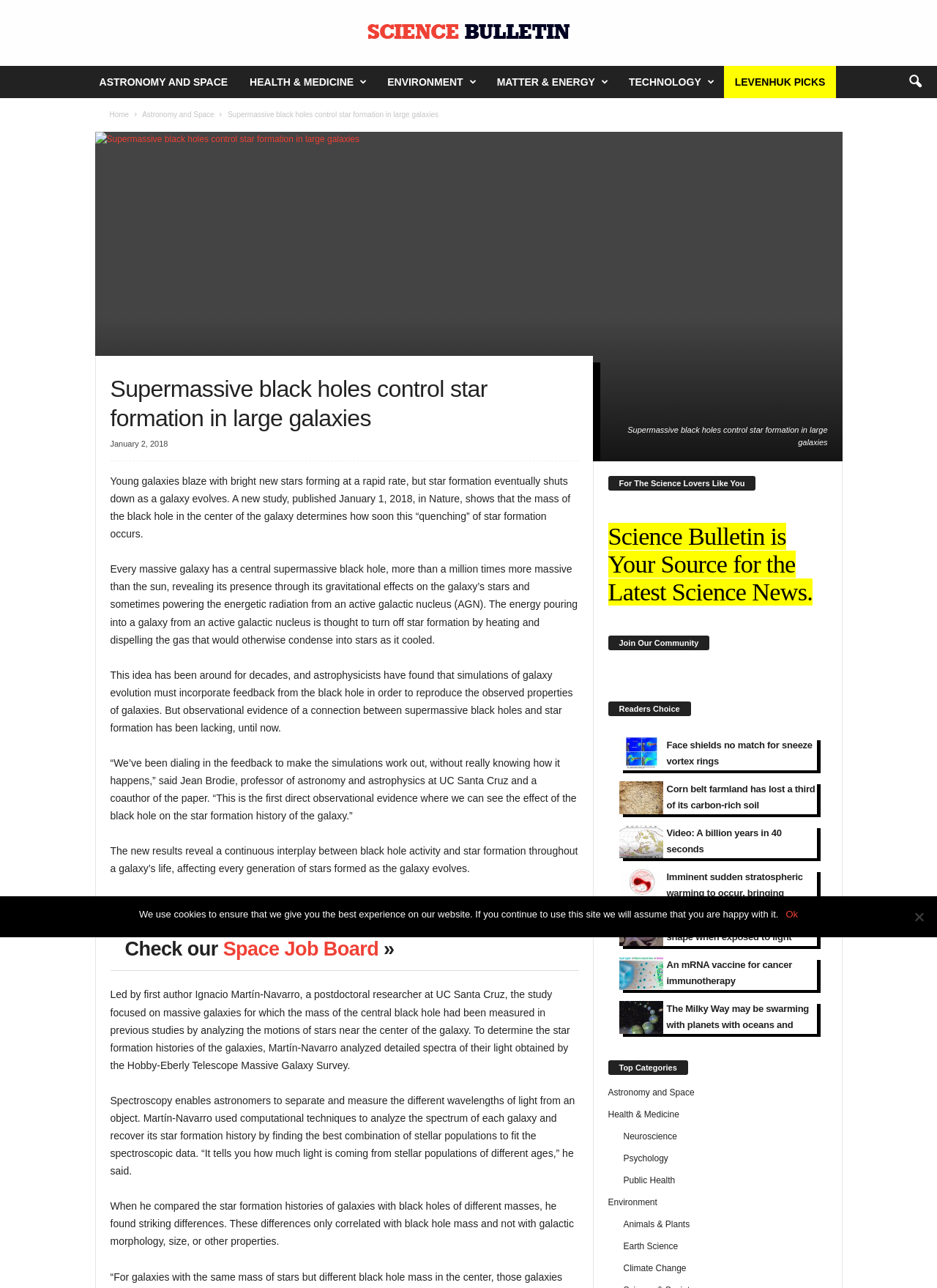Find the bounding box coordinates for the HTML element described as: "Public Health". The coordinates should consist of four float values between 0 and 1, i.e., [left, top, right, bottom].

[0.665, 0.912, 0.72, 0.92]